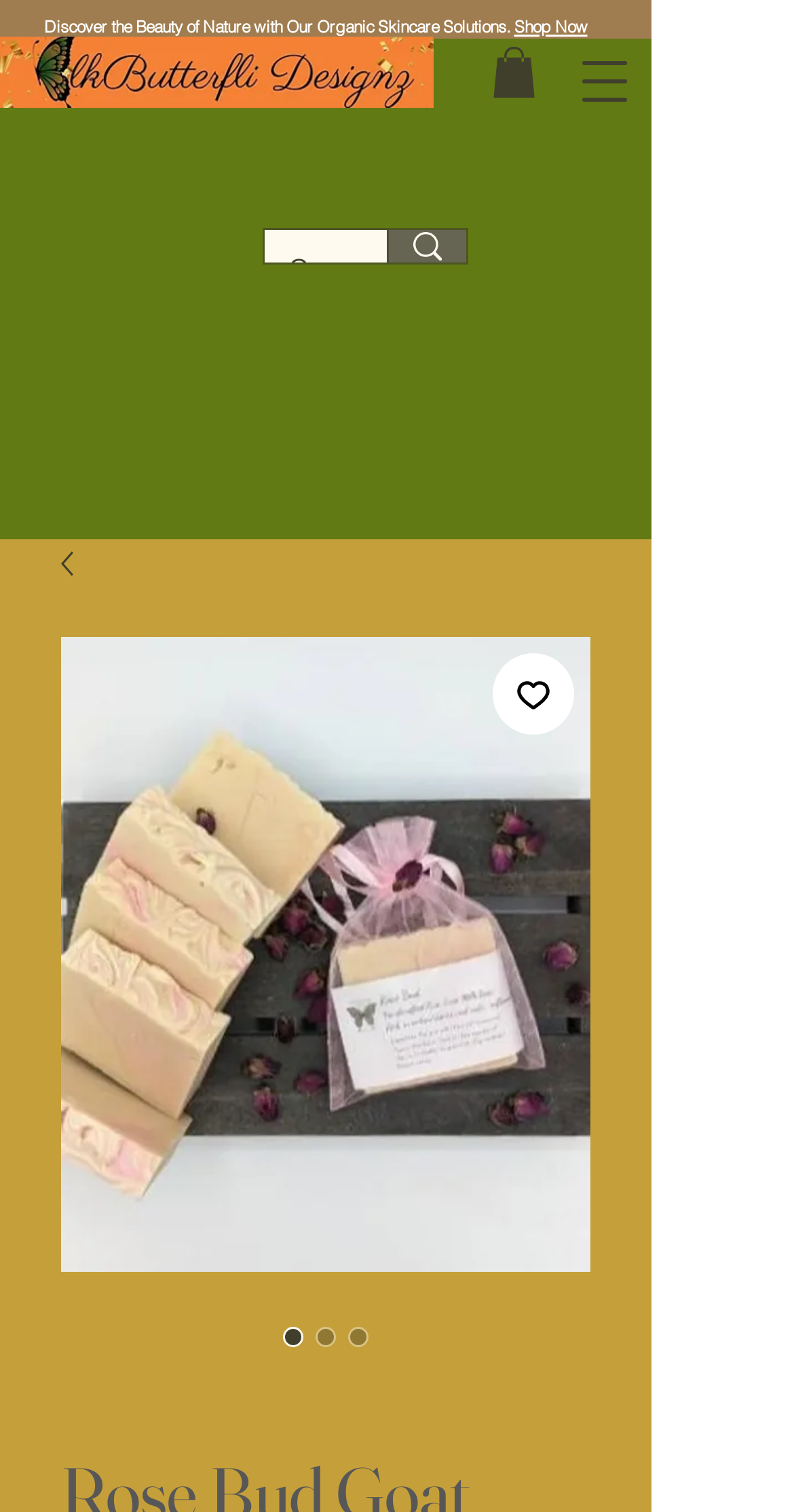How many search boxes are there on this page?
Based on the image content, provide your answer in one word or a short phrase.

1